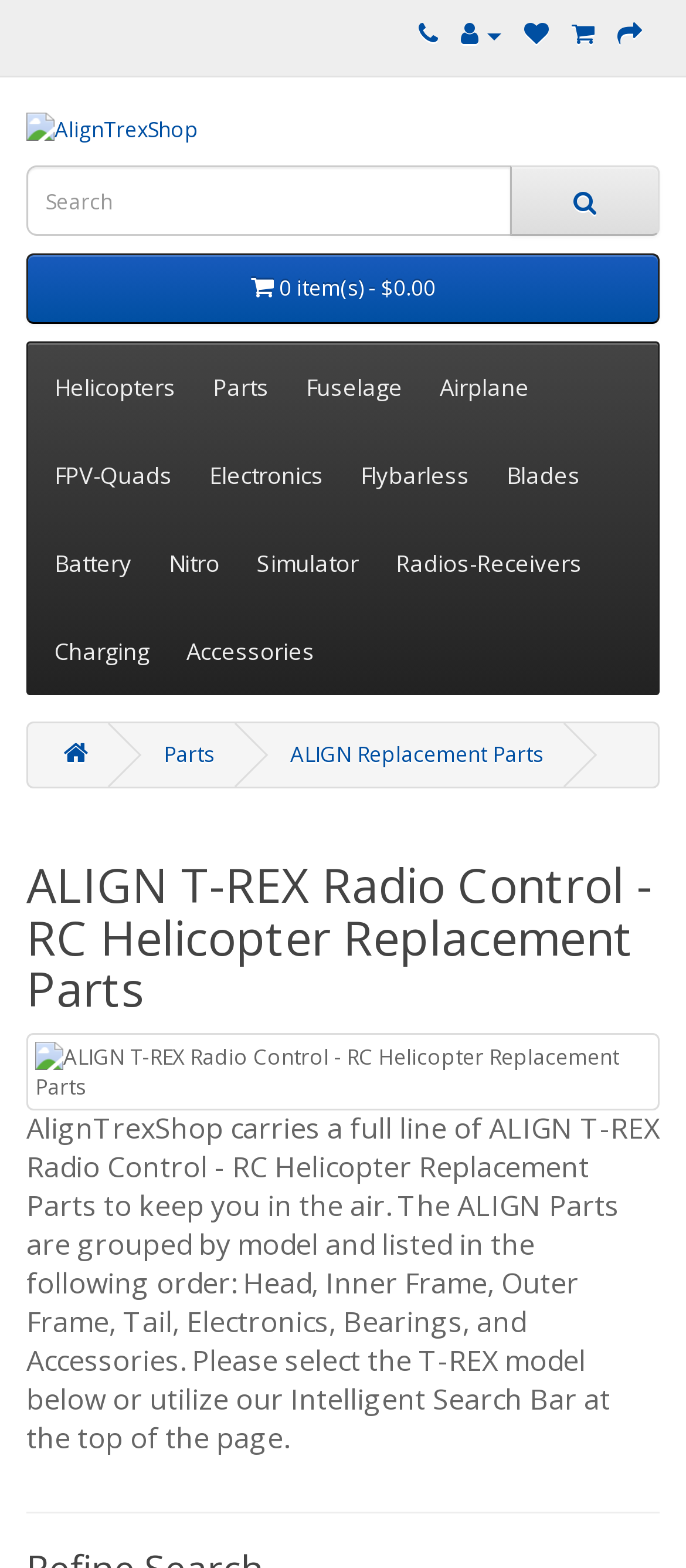Please specify the bounding box coordinates of the area that should be clicked to accomplish the following instruction: "Visit the Anxiety page". The coordinates should consist of four float numbers between 0 and 1, i.e., [left, top, right, bottom].

None